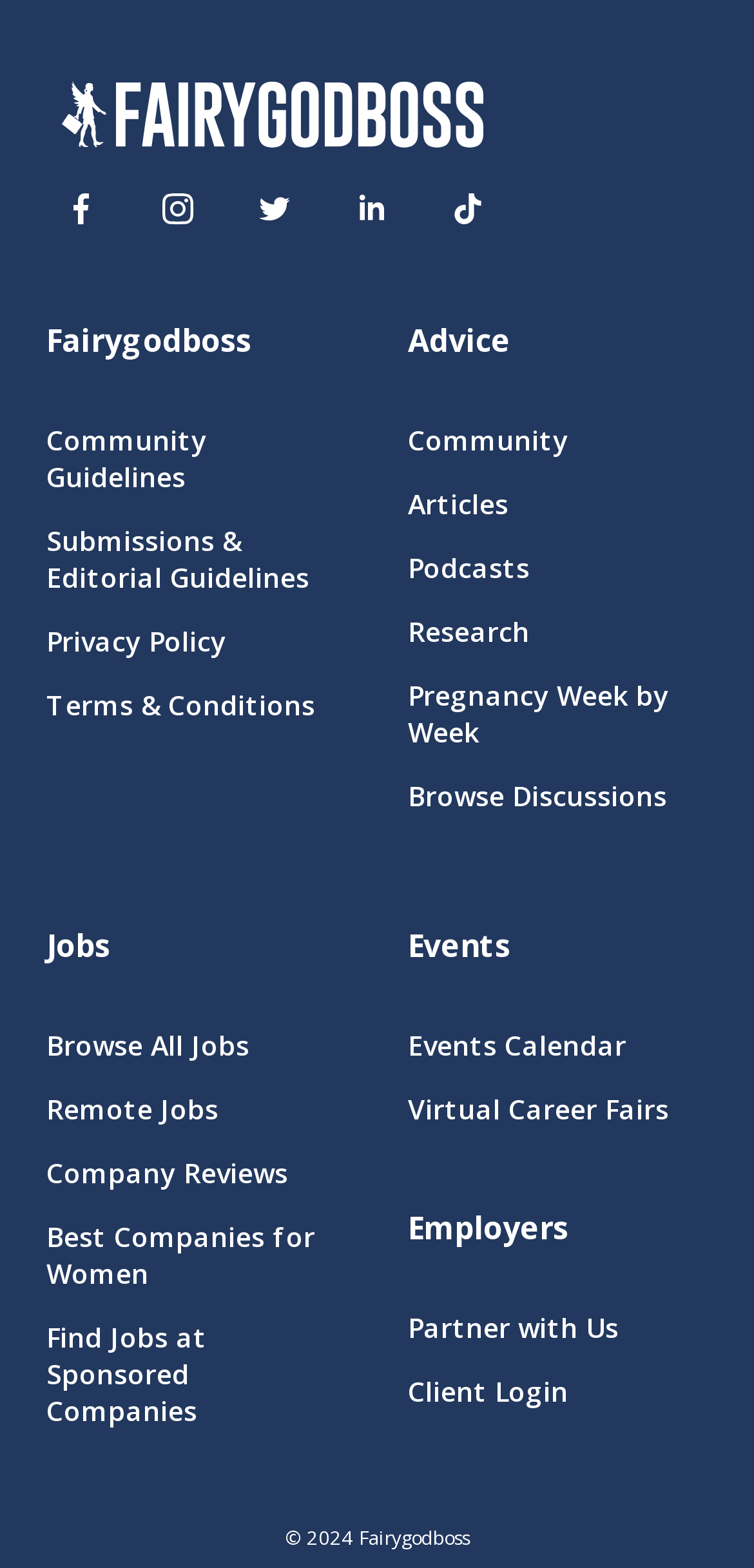Please indicate the bounding box coordinates for the clickable area to complete the following task: "View Company Reviews". The coordinates should be specified as four float numbers between 0 and 1, i.e., [left, top, right, bottom].

[0.062, 0.736, 0.459, 0.76]